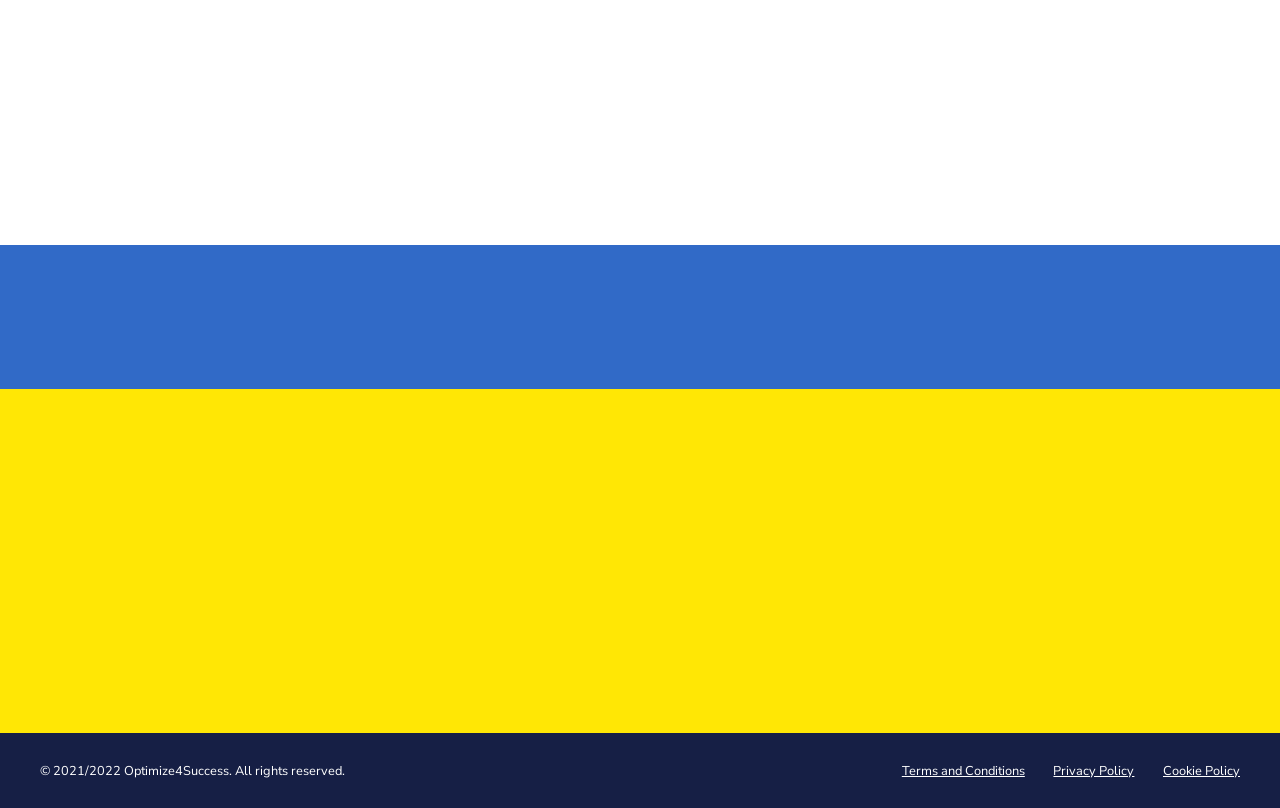What is the phone number of the company?
Please answer the question with as much detail as possible using the screenshot.

The phone number of the company is mentioned in the link ' (888) 698-7295' under the 'Contact Info' heading.